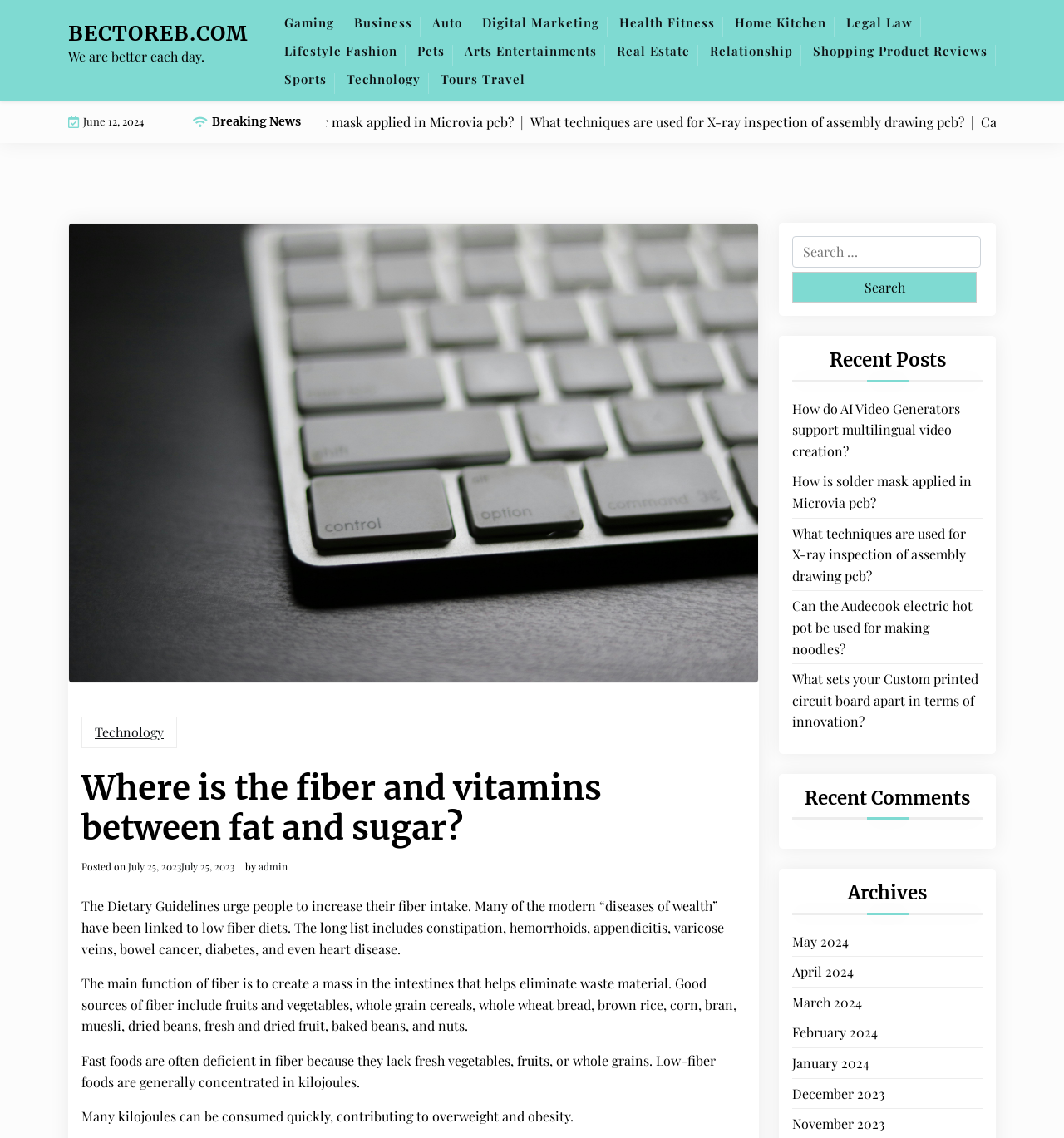Offer a comprehensive description of the webpage’s content and structure.

This webpage is titled "Where is the fiber and vitamins between fat and sugar? - Bectoreb.com" and has a prominent heading "BECTOREB.COM" at the top left corner. Below the title, there is a tagline "We are better each day." 

On the top right corner, there are several links to different categories, including "Gaming", "Business", "Auto", and more, arranged horizontally. 

Below the categories, there is a date "June 12, 2024" and a heading "Breaking News". 

The main content of the webpage is an article titled "Where is the fiber and vitamins between fat and sugar?" which discusses the importance of fiber intake and its relation to various health issues. The article is divided into several paragraphs, with the first paragraph explaining the role of fiber in the body and the consequences of a low-fiber diet. The subsequent paragraphs provide information on good sources of fiber and the negative effects of a diet lacking in fiber.

To the right of the article, there is a search bar with a button labeled "Search". Below the search bar, there are headings for "Recent Posts", "Recent Comments", and "Archives". Under "Recent Posts", there are links to several articles, including "How do AI Video Generators support multilingual video creation?" and "What techniques are used for X-ray inspection of assembly drawing pcb?". Under "Archives", there are links to different months, from May 2024 to November 2023.